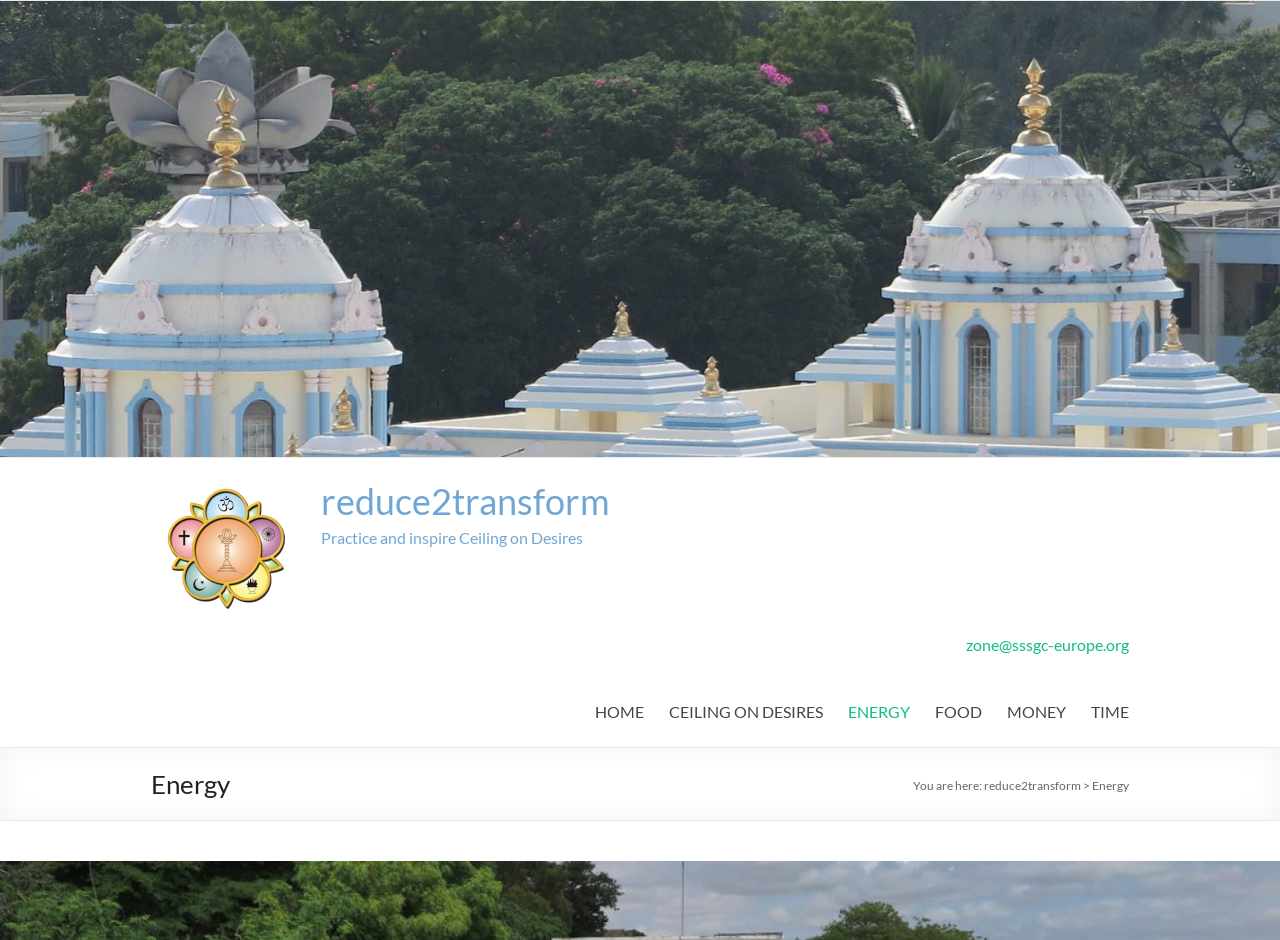What is the email address mentioned on the webpage?
Please use the visual content to give a single word or phrase answer.

zone@sssgc-europe.org